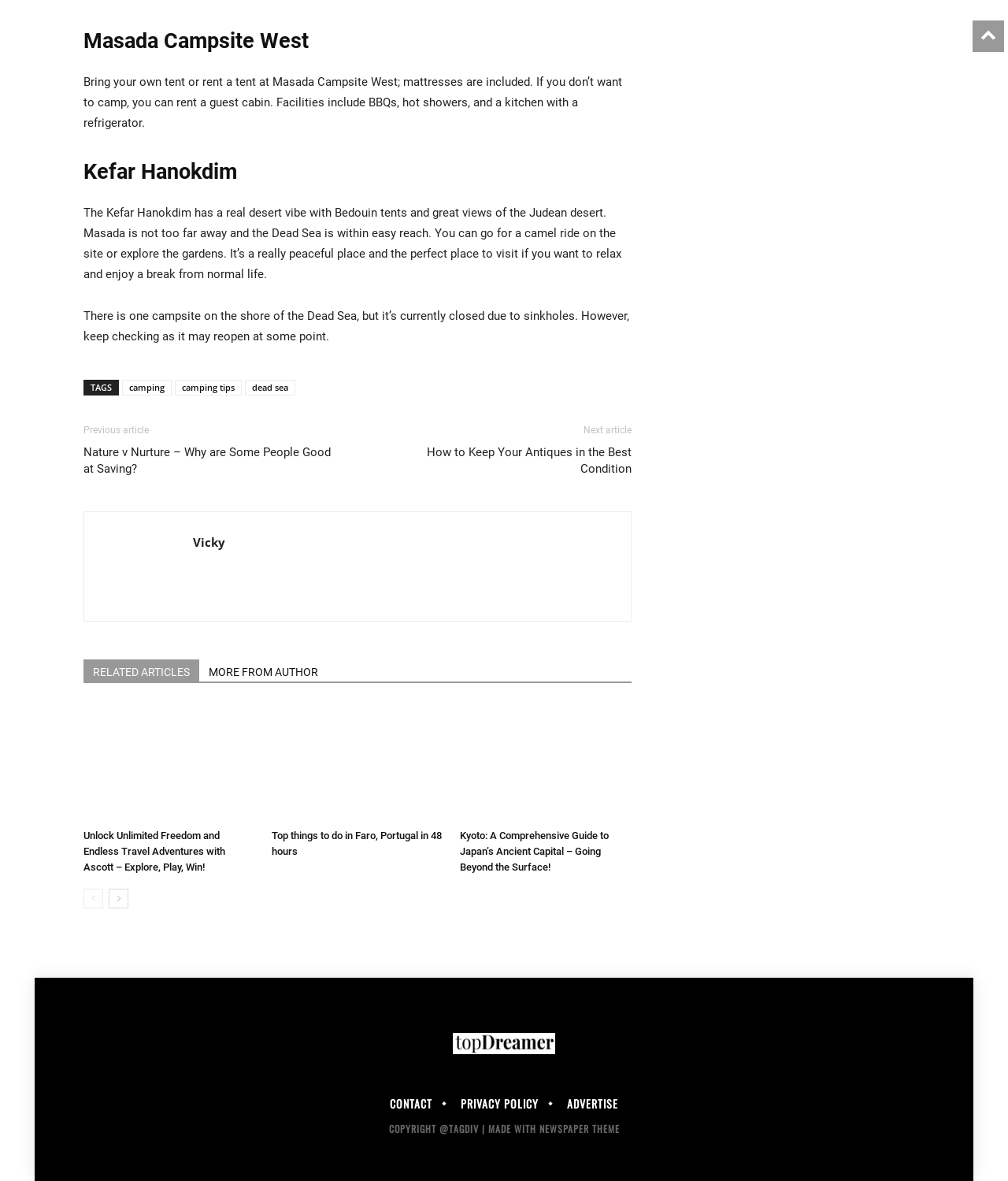Answer the question briefly using a single word or phrase: 
Why is the campsite on the shore of the Dead Sea currently closed?

Due to sinkholes